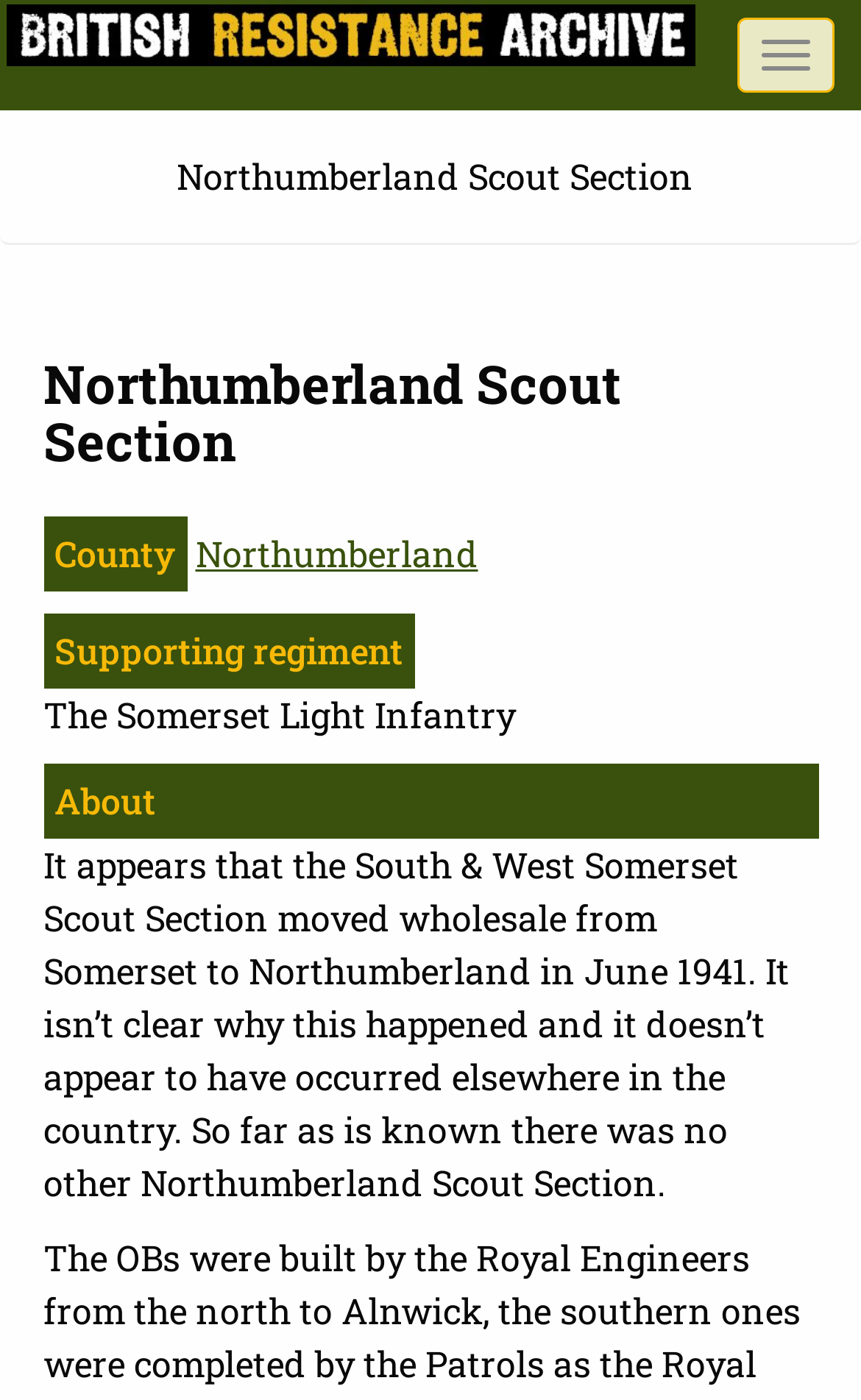What is the name of the scout section?
Look at the image and construct a detailed response to the question.

The name of the scout section can be found in the breadcrumb navigation section, which is located at the top of the webpage. The static text 'Northumberland Scout Section' is a clear indication of the name of the scout section.